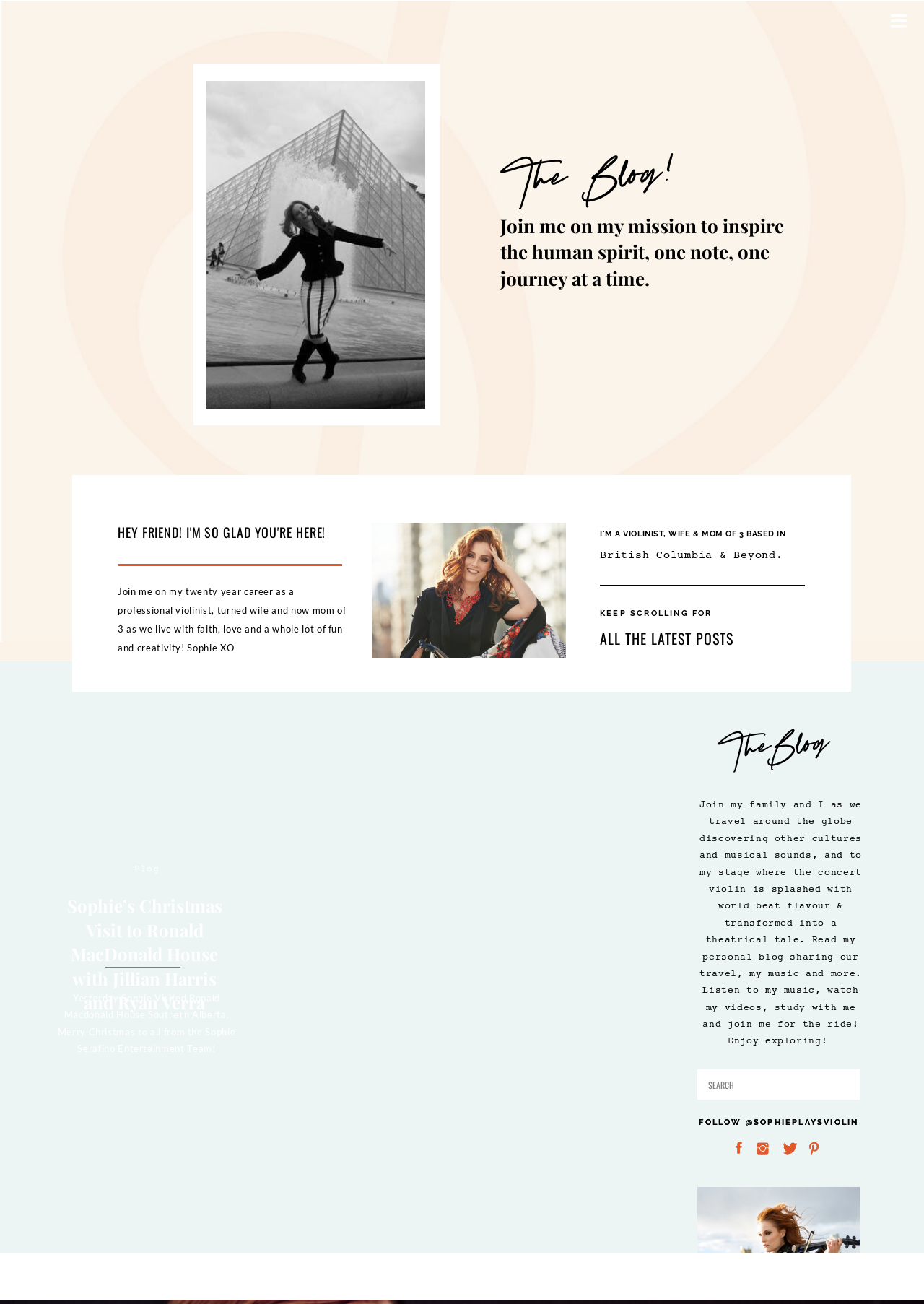Please specify the bounding box coordinates of the clickable section necessary to execute the following command: "Follow @SophiePlaysViolin".

[0.757, 0.857, 0.929, 0.864]